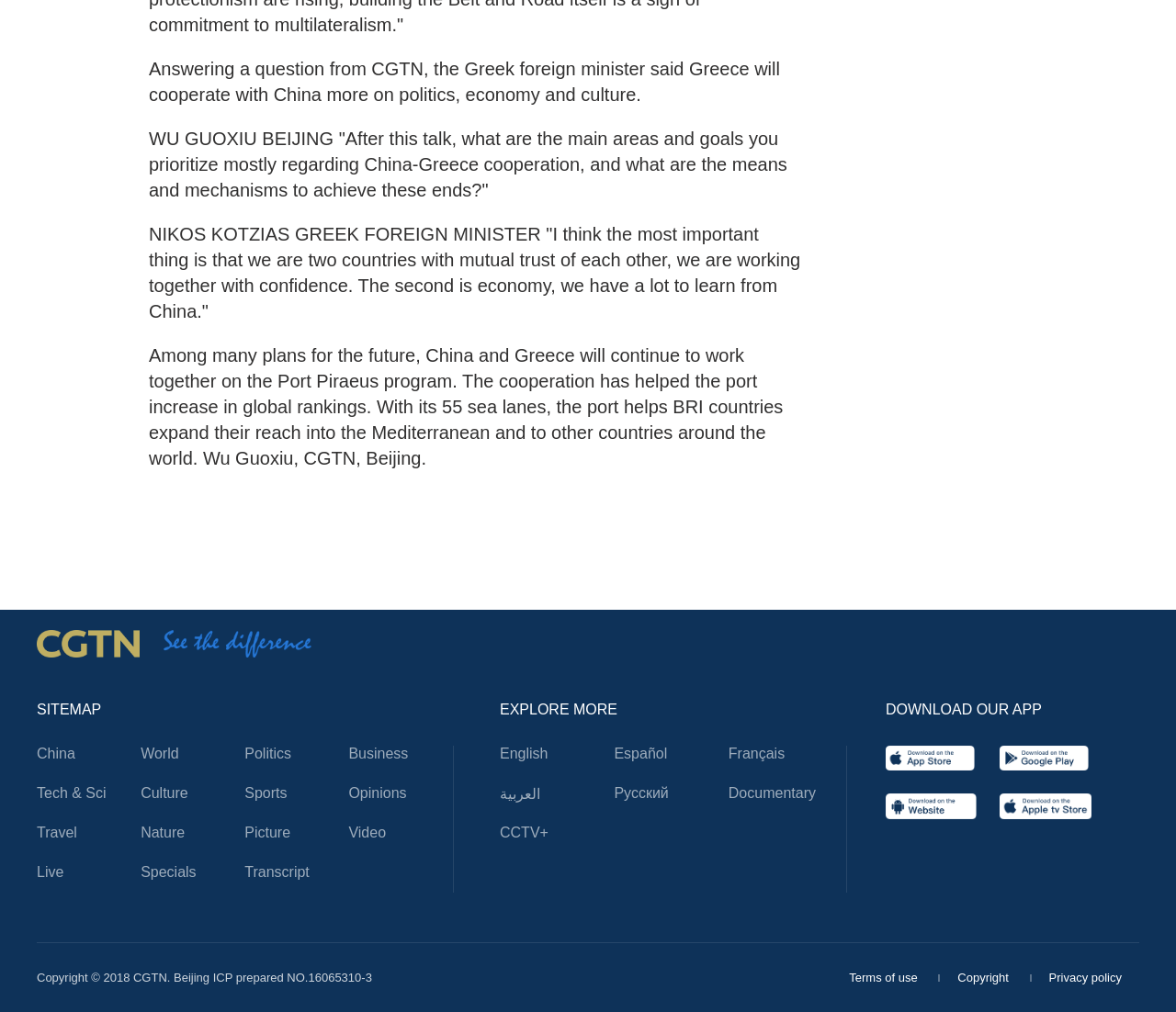Identify the bounding box coordinates for the element you need to click to achieve the following task: "Click on the 'China' link". Provide the bounding box coordinates as four float numbers between 0 and 1, in the form [left, top, right, bottom].

[0.031, 0.736, 0.064, 0.752]